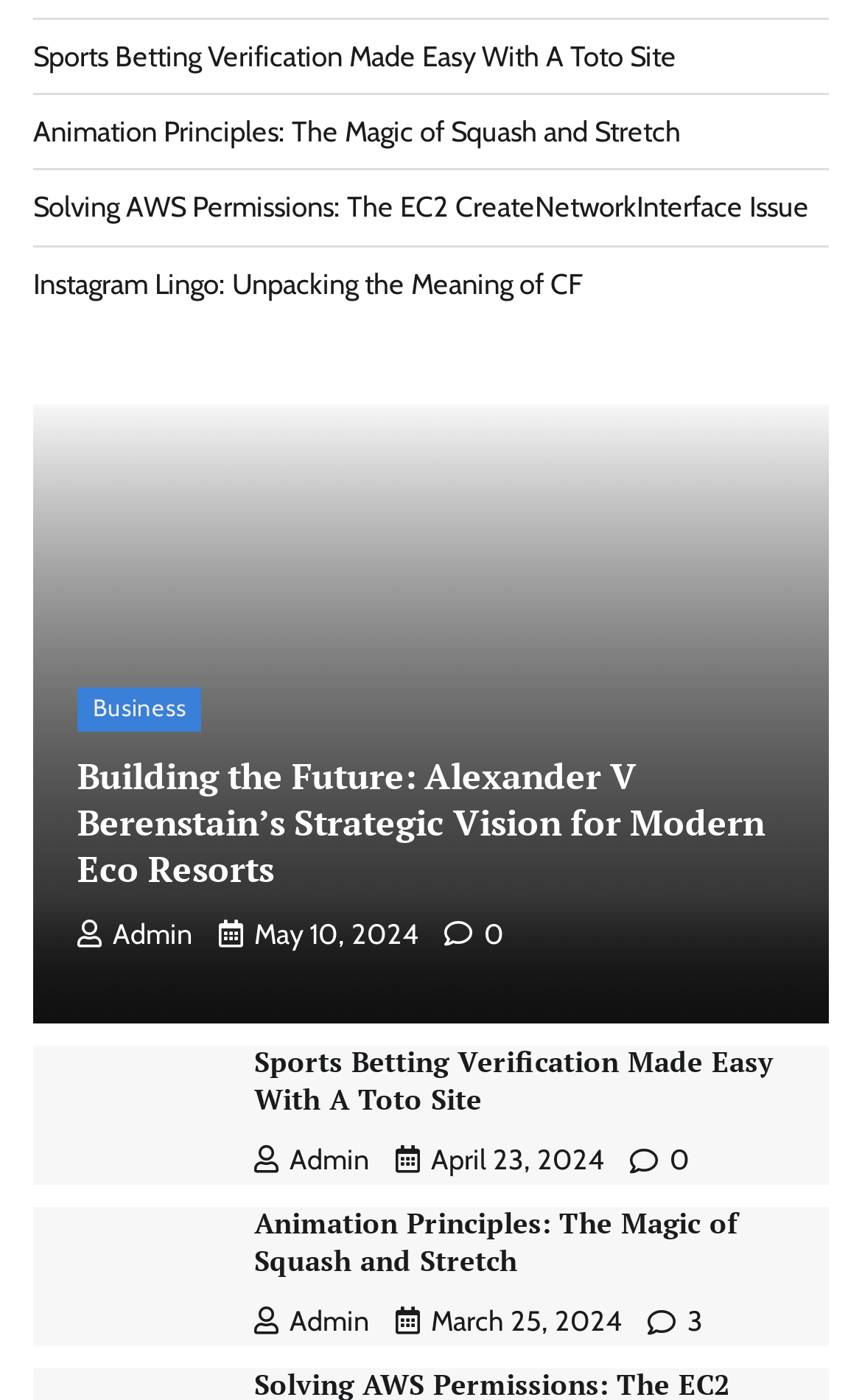What is the topic of the first article?
Provide a one-word or short-phrase answer based on the image.

Sports Betting Verification